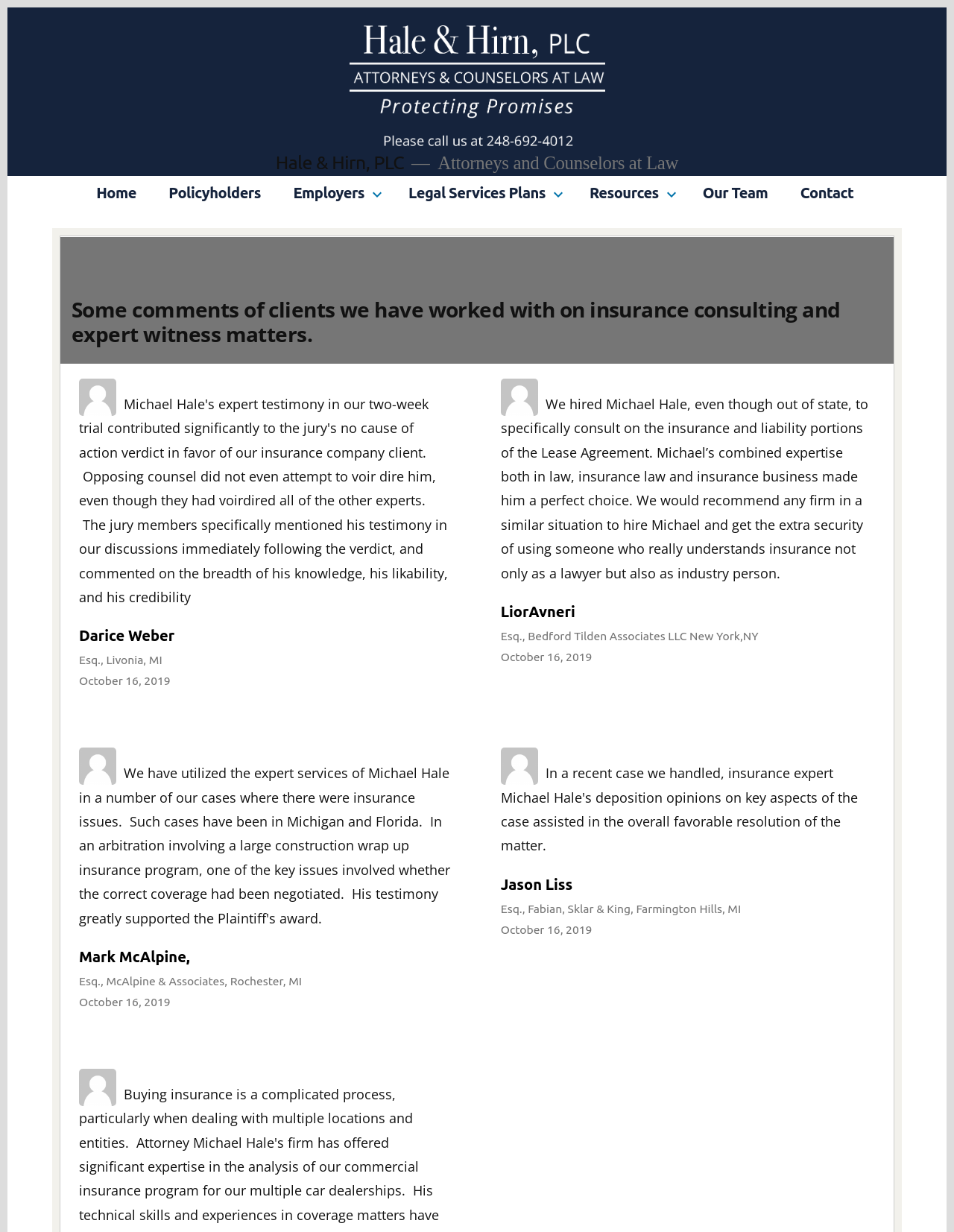Please determine the bounding box coordinates of the element's region to click in order to carry out the following instruction: "Click the 'Our Team' link". The coordinates should be four float numbers between 0 and 1, i.e., [left, top, right, bottom].

[0.722, 0.146, 0.82, 0.167]